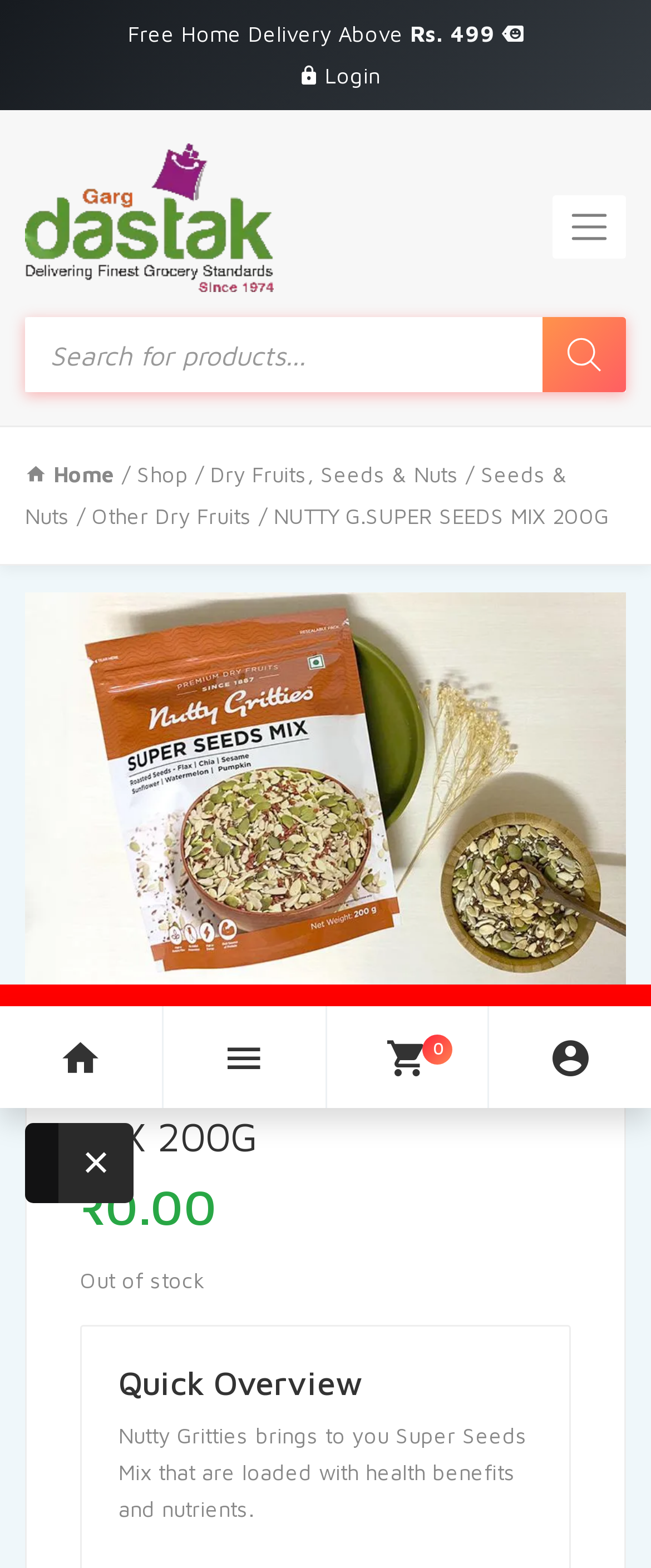Produce an elaborate caption capturing the essence of the webpage.

The webpage appears to be a product page for Nutty Gritties' Super Seeds Mix. At the top, there is a navigation bar with links to "Free Home Delivery Above Rs. 499", "Login", and "Gargdastak", accompanied by an image of the Gargdastak logo. A search bar is located next to the navigation links, with a search button on the right side featuring a magnifying glass icon.

Below the navigation bar, there is a menu with links to "Home", "Shop", "Dry Fruits, Seeds & Nuts", "Seeds & Nuts", and "Other Dry Fruits". The current page is highlighted, with the title "NUTTY G.SUPER SEEDS MIX 200G" displayed prominently.

The product information section is located in the middle of the page, featuring a heading with the product name, followed by the price "₹ 0.00" and a notice indicating that the product is out of stock. A brief overview of the product is provided, stating that Nutty Gritties' Super Seeds Mix is loaded with health benefits and nutrients.

On the right side of the page, there is a section with social media links, featuring icons for Facebook, Twitter, Instagram, and Pinterest. At the bottom of the page, there is a notice indicating that the website is currently delivering only in Gurugram (Gurgaon), with a "Dismiss" button to close the notification.